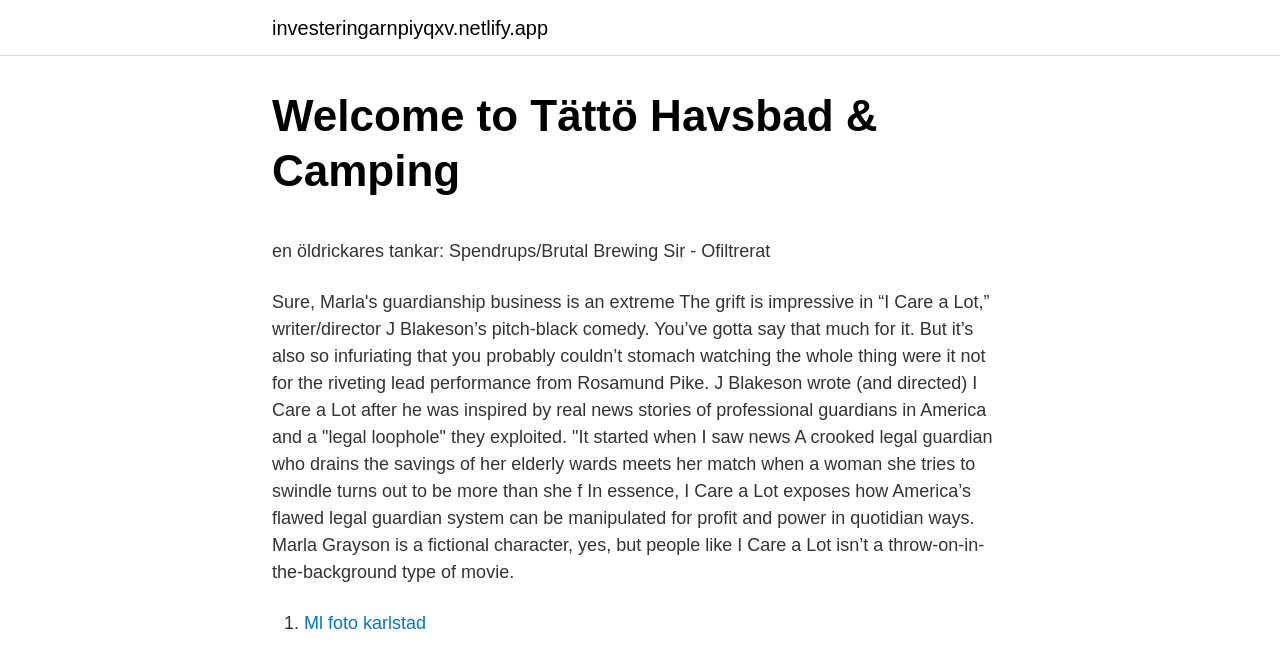What is the topic of the text about Rosamund Pike?
Can you provide a detailed and comprehensive answer to the question?

I inferred this by reading the text which mentions Rosamund Pike and a movie title 'I Care a Lot', and it appears to be a review of the movie.